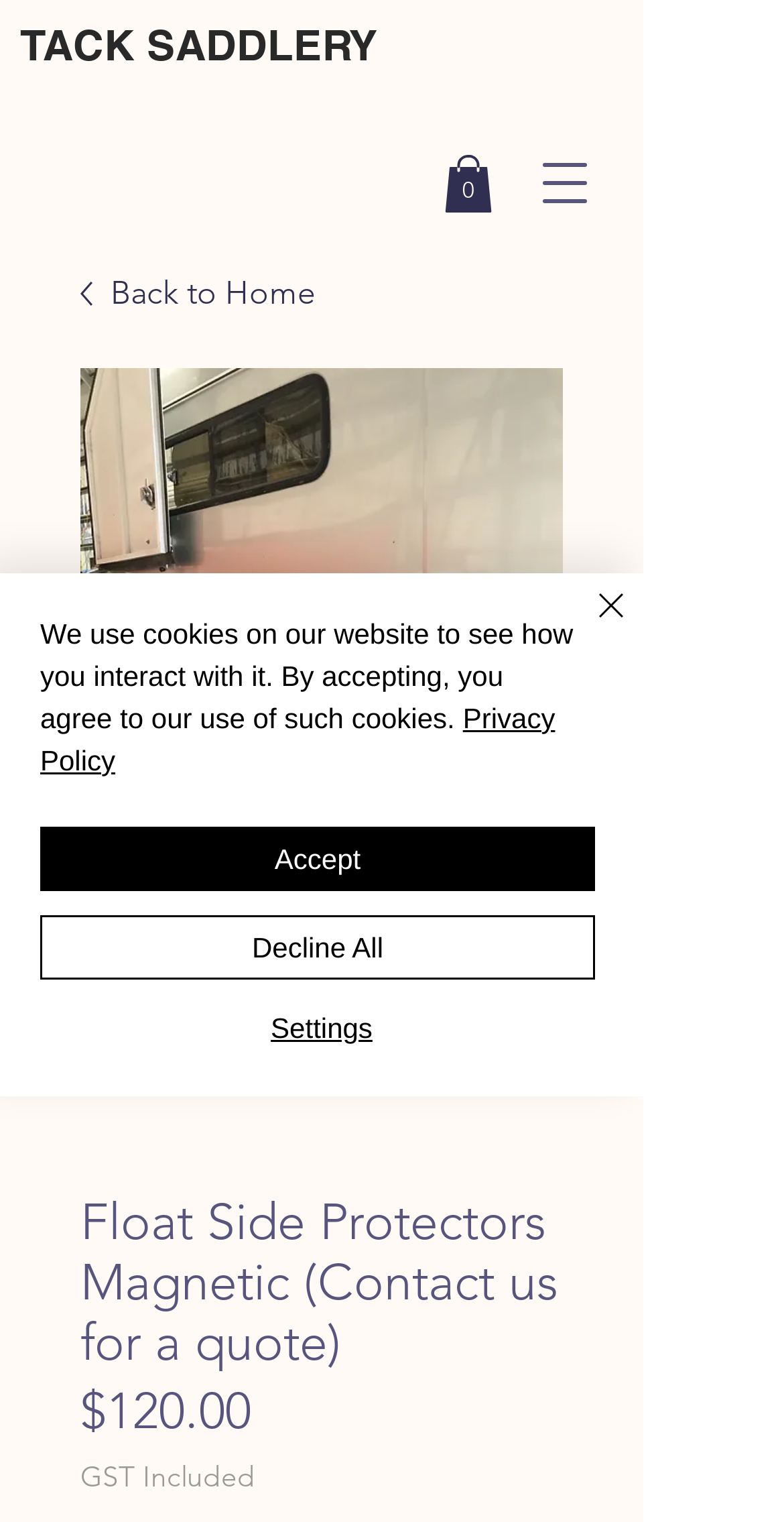Provide the bounding box coordinates for the specified HTML element described in this description: "Back to Home". The coordinates should be four float numbers ranging from 0 to 1, in the format [left, top, right, bottom].

[0.103, 0.177, 0.718, 0.209]